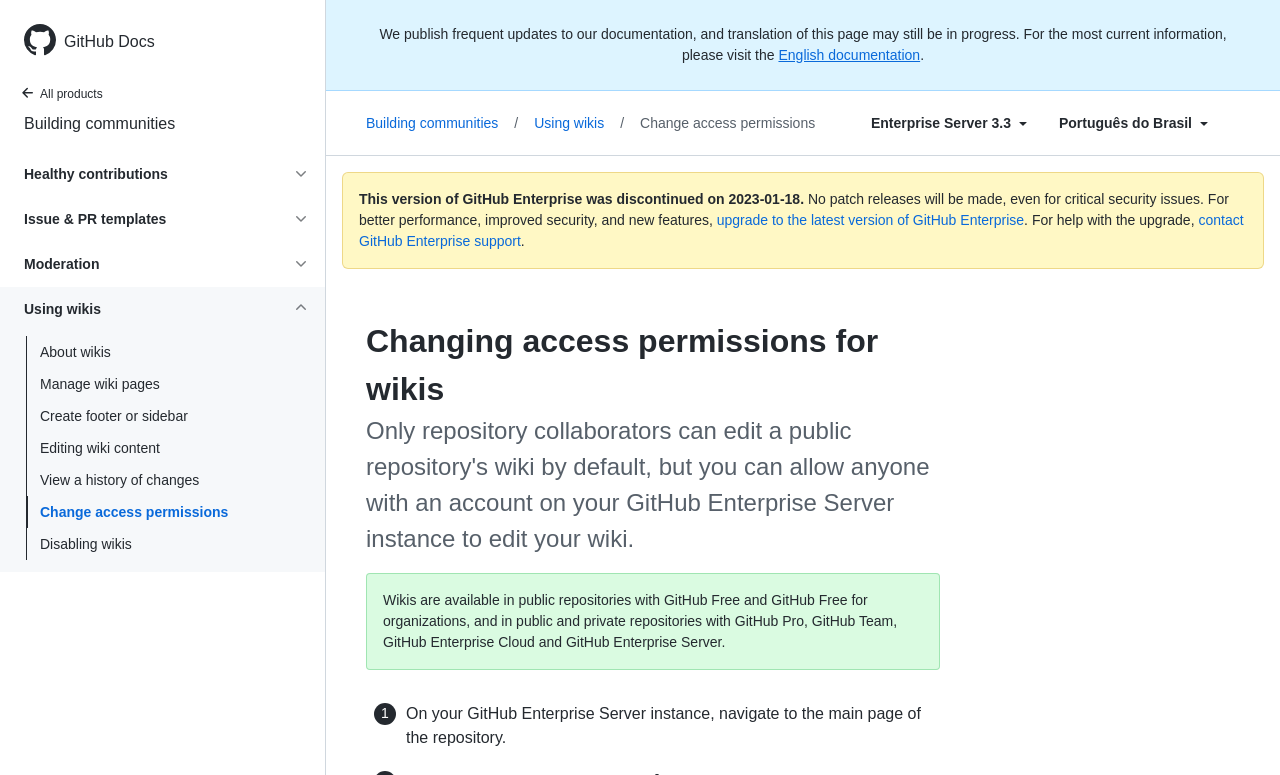Please identify the bounding box coordinates of the area that needs to be clicked to follow this instruction: "Visit the 'About wikis' page".

[0.0, 0.434, 0.254, 0.475]